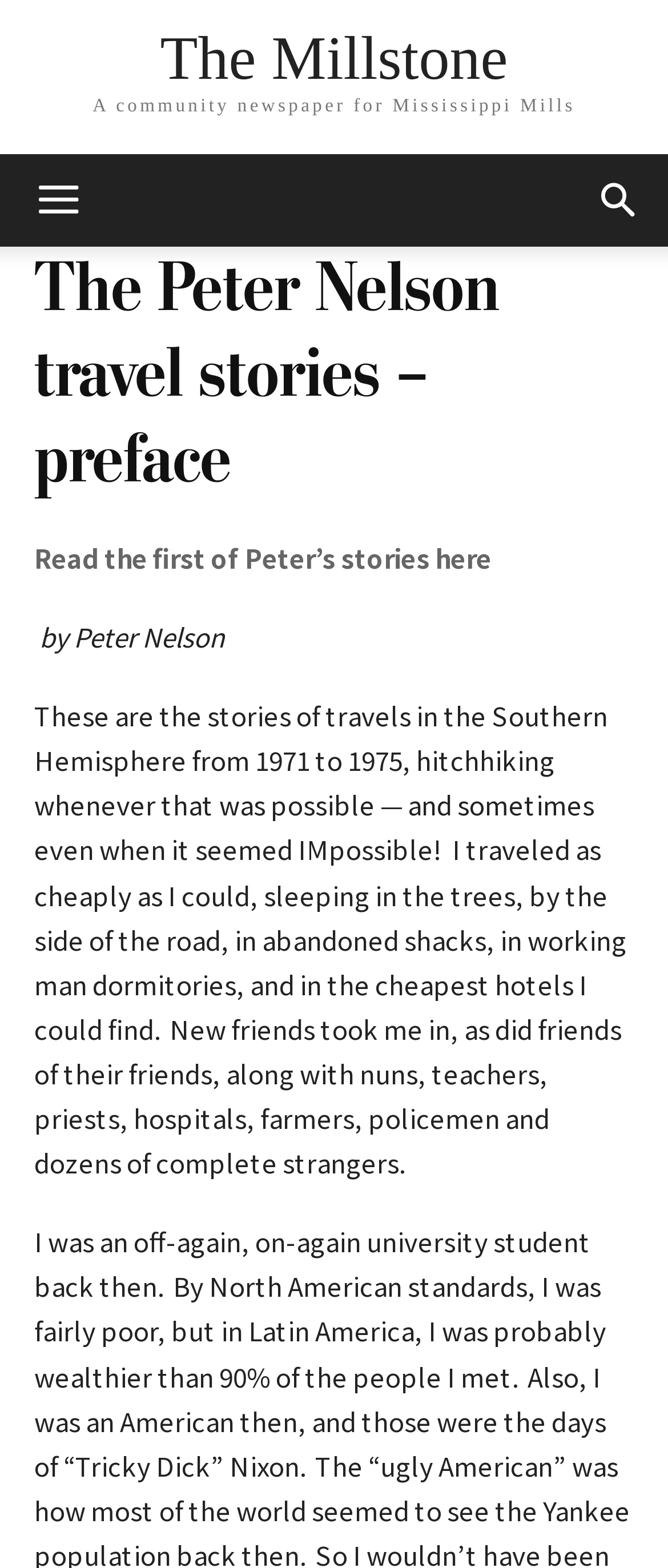Based on the element description aria-label="Search", identify the bounding box of the UI element in the given webpage screenshot. The coordinates should be in the format (top-left x, top-left y, bottom-right x, bottom-right y) and must be between 0 and 1.

[0.856, 0.098, 1.0, 0.157]